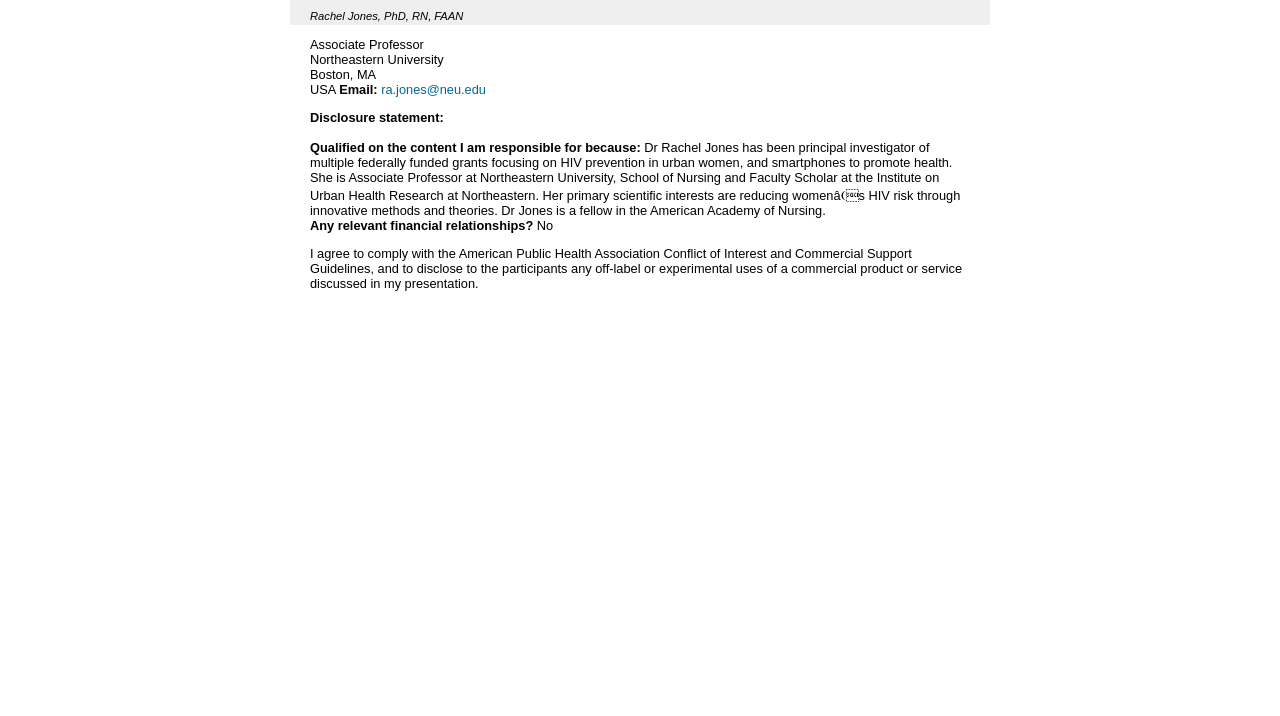Answer the question using only one word or a concise phrase: What is Rachel Jones' profession?

Associate Professor